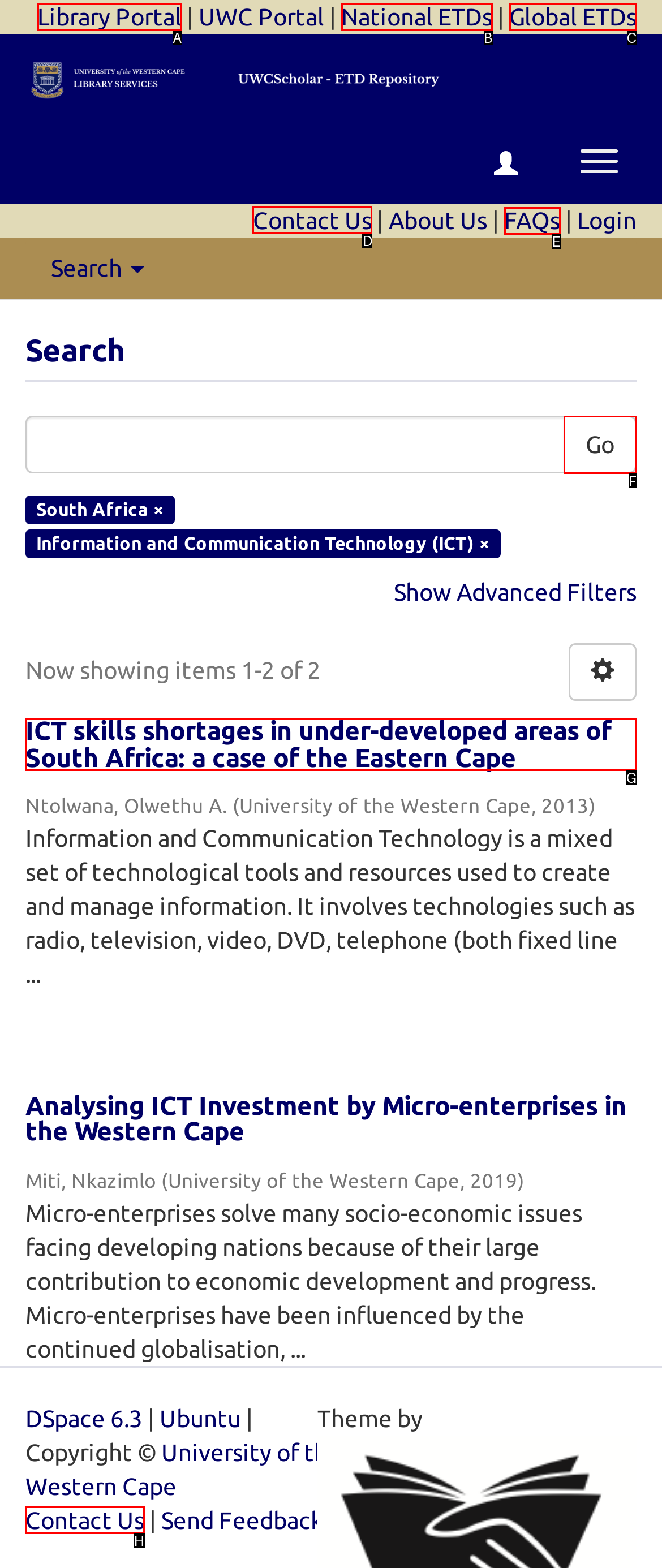Tell me which one HTML element I should click to complete this task: Go to the 'Contact Us' page Answer with the option's letter from the given choices directly.

D